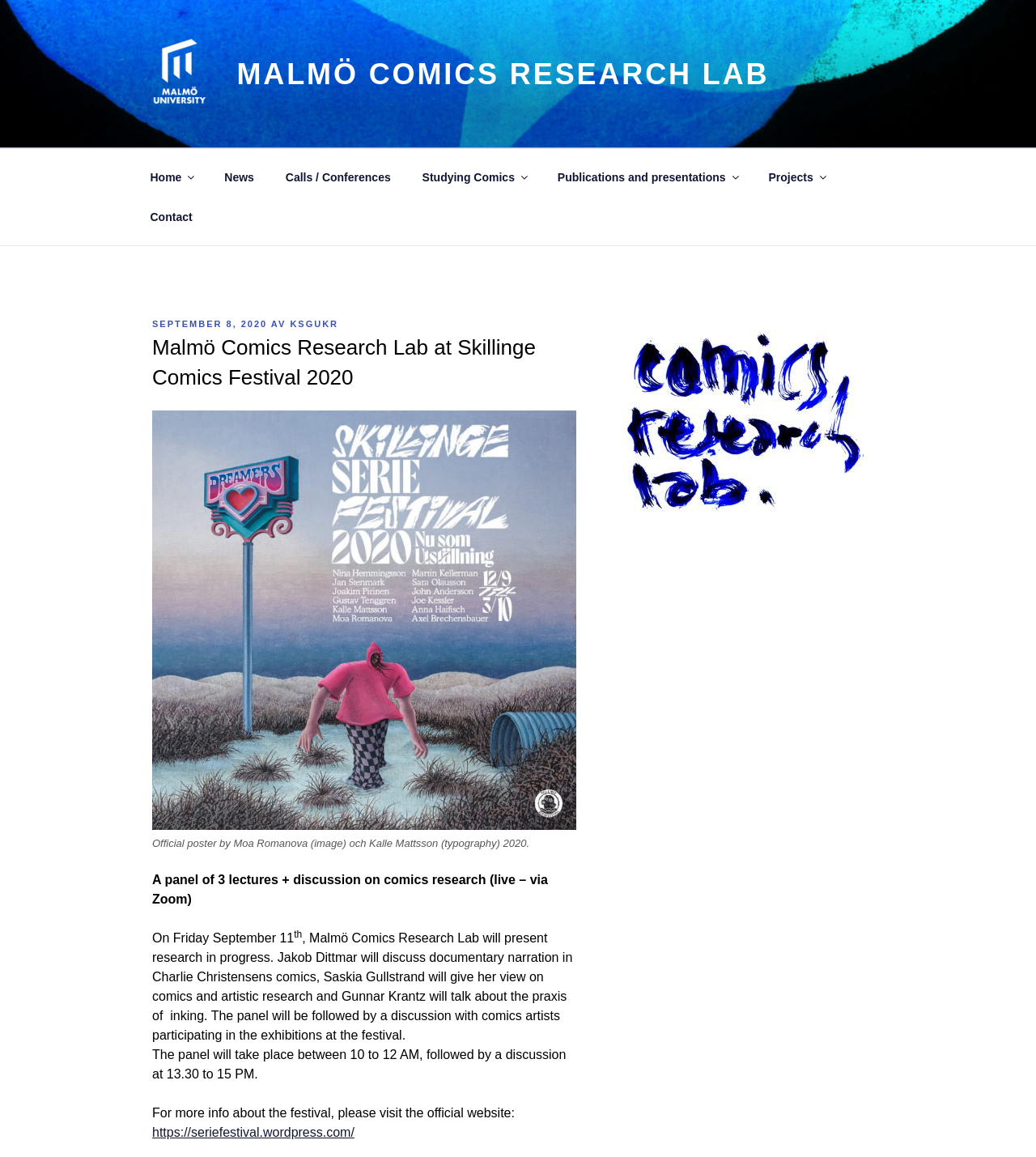Please identify the coordinates of the bounding box for the clickable region that will accomplish this instruction: "Subscribe to the newsletter".

None